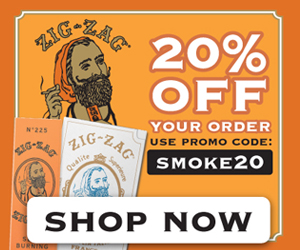Please answer the following question using a single word or phrase: 
What is the brand name of the rolling paper?

Zig-Zag